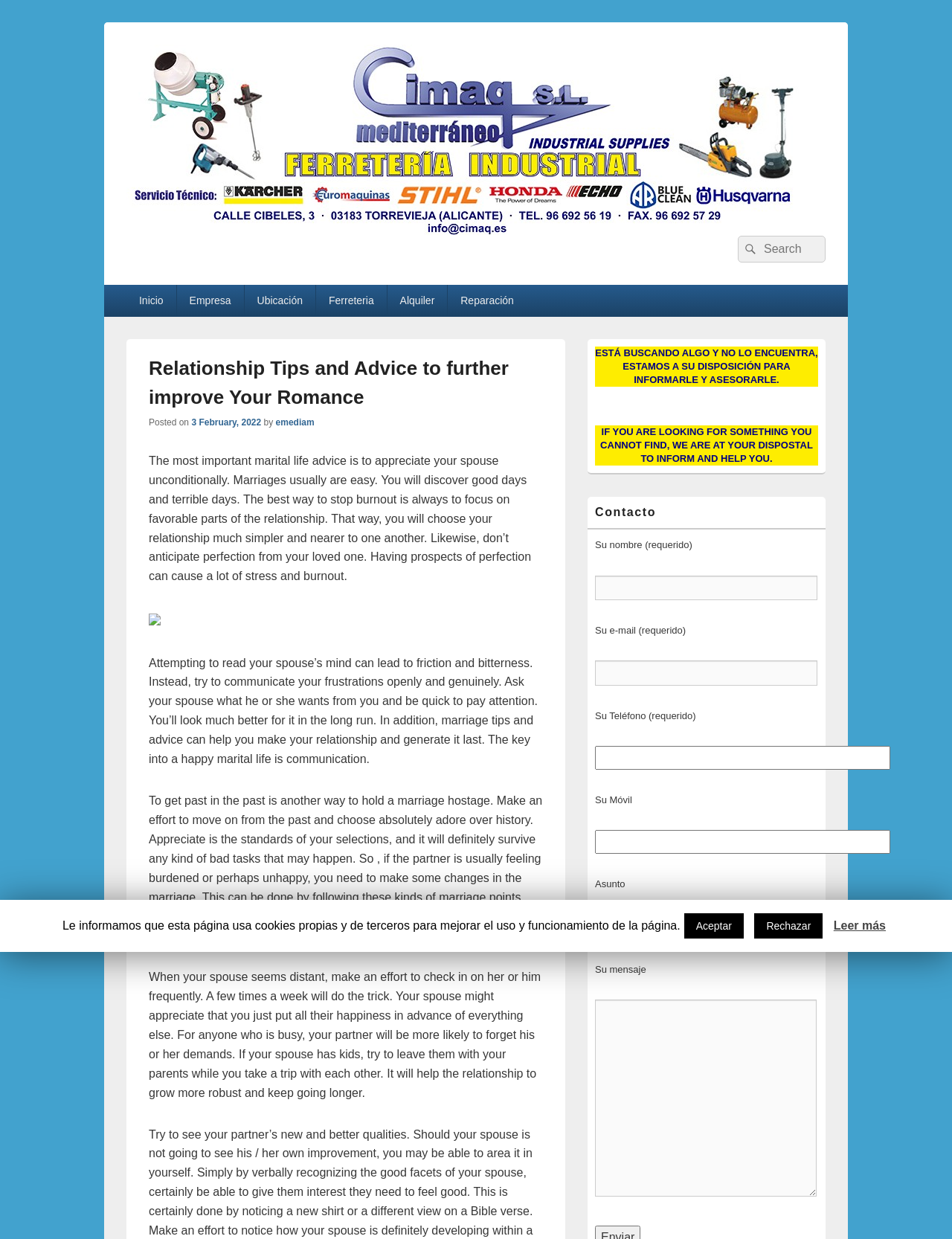Please identify the bounding box coordinates of where to click in order to follow the instruction: "Read the article about relationship tips".

[0.156, 0.28, 0.57, 0.335]